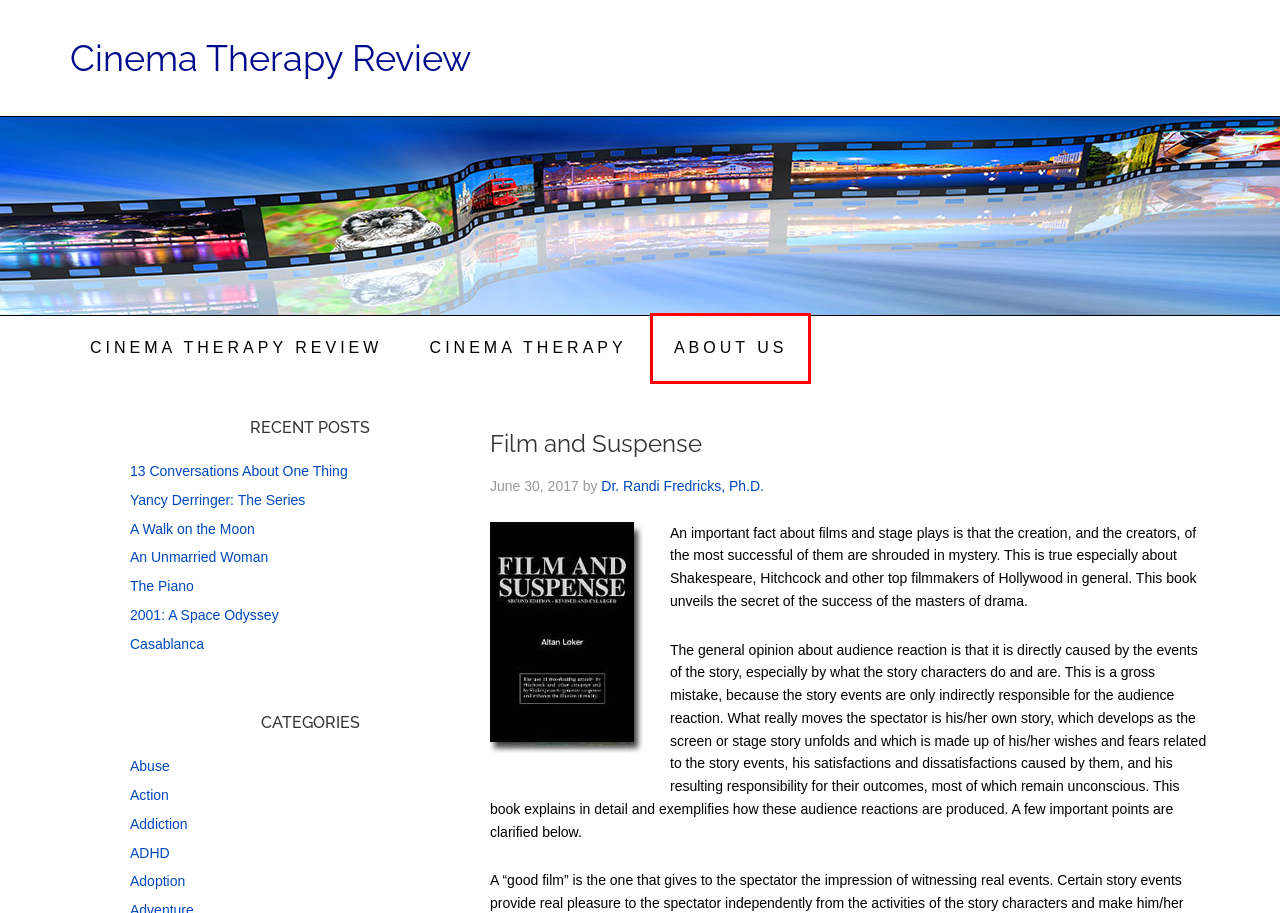Given a webpage screenshot with a UI element marked by a red bounding box, choose the description that best corresponds to the new webpage that will appear after clicking the element. The candidates are:
A. How Cinema Therapy Works
B. Action
C. About Cinema Therapy Review
D. Addiction
E. Yancy Derringer: The Series
F. A Walk on the Moon
G. Cinema Therapy in Practice
H. Dr. Randi Fredricks, Ph.D.

C